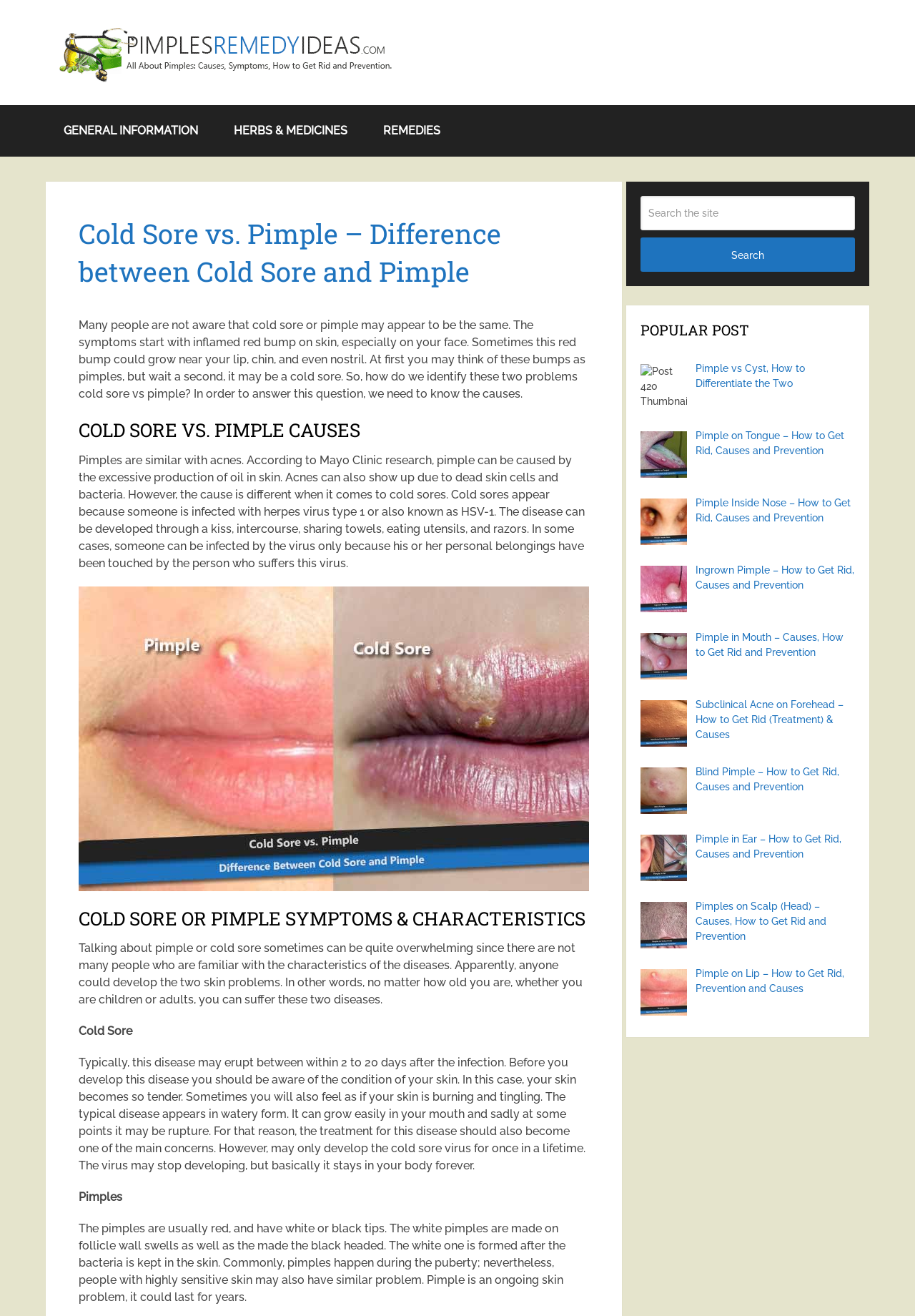What are the popular posts on this website?
Using the image as a reference, answer the question with a short word or phrase.

Pimple-related topics